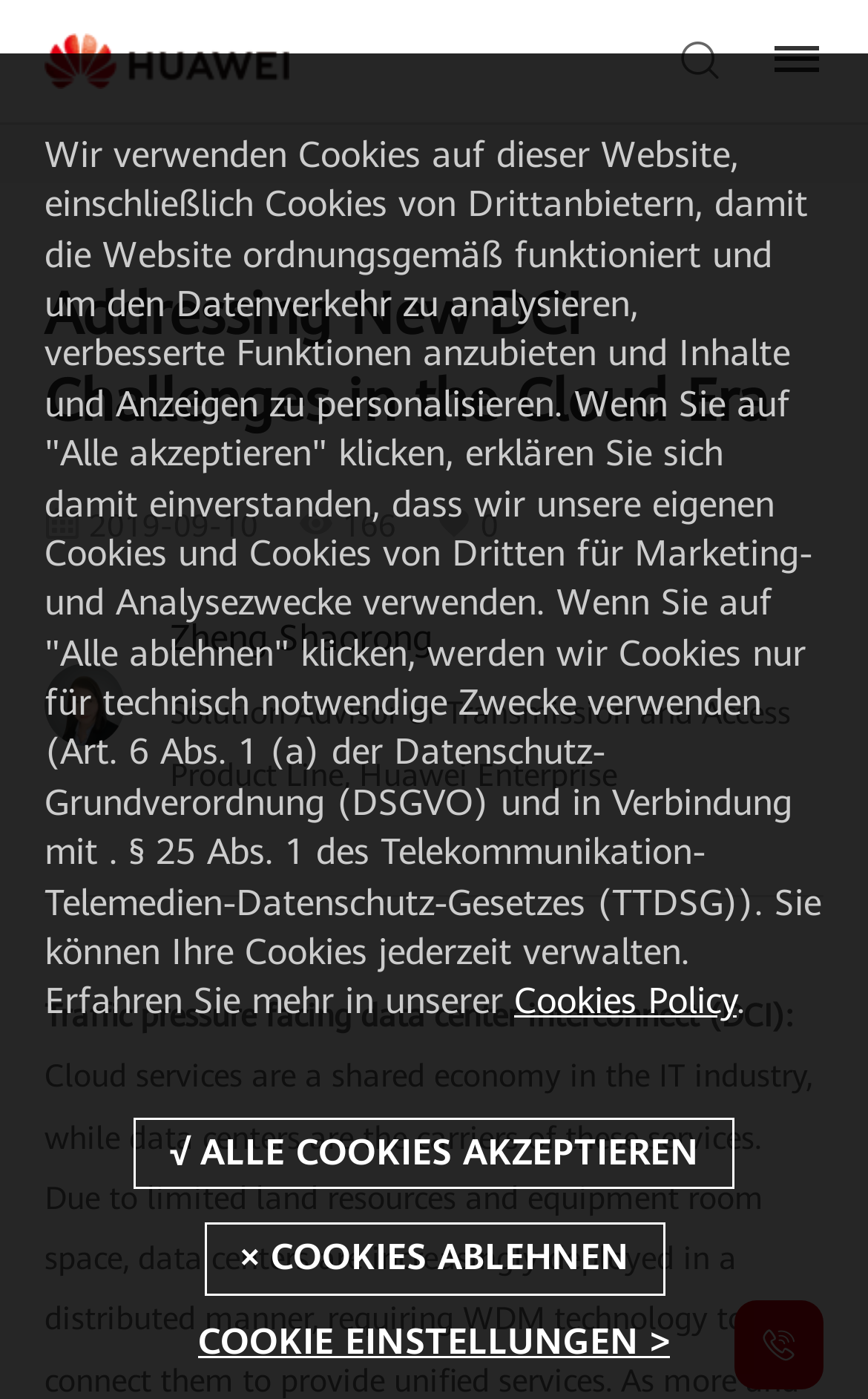Answer succinctly with a single word or phrase:
What is the number of views of the article?

166